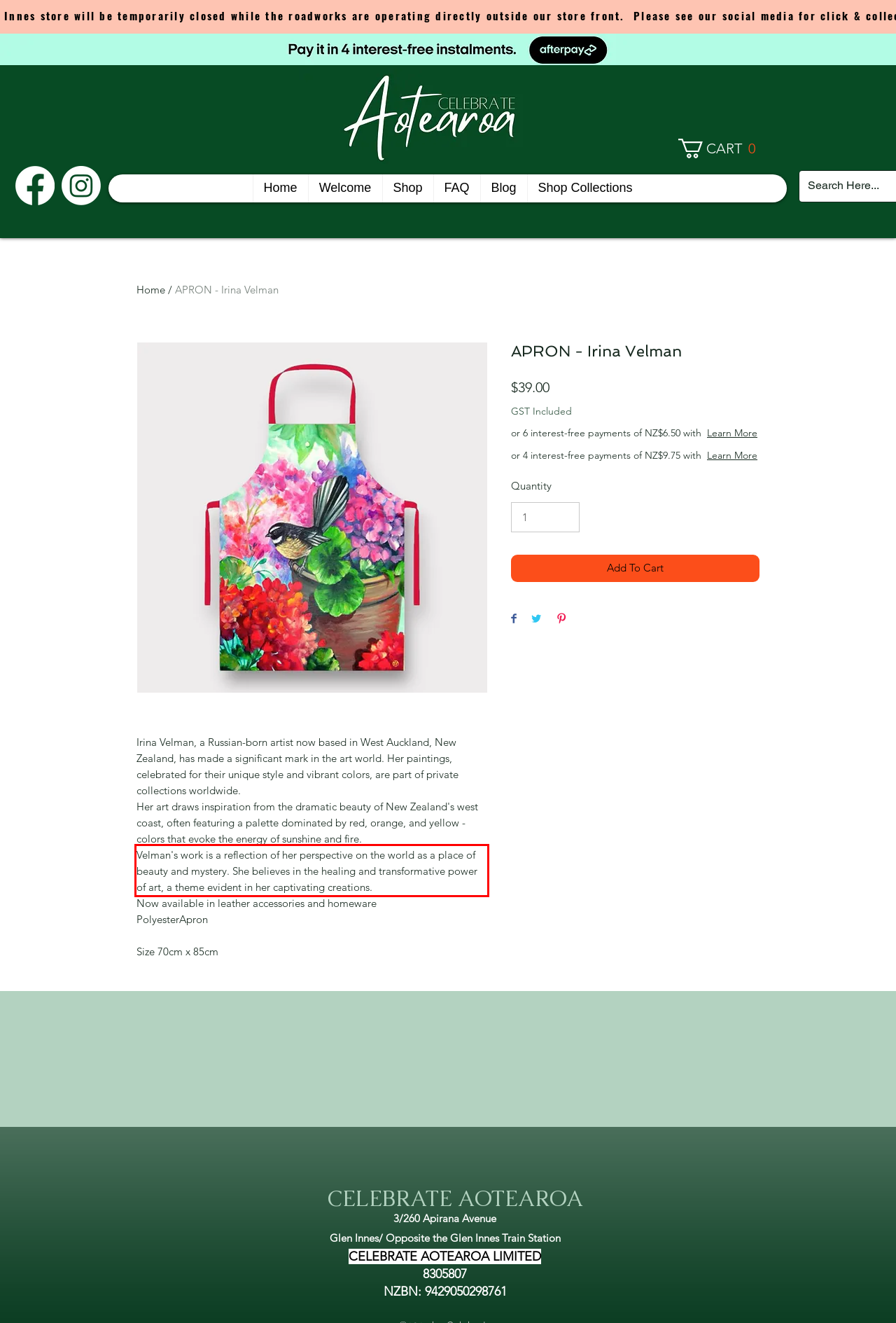You are given a screenshot with a red rectangle. Identify and extract the text within this red bounding box using OCR.

Velman's work is a reflection of her perspective on the world as a place of beauty and mystery. She believes in the healing and transformative power of art, a theme evident in her captivating creations.